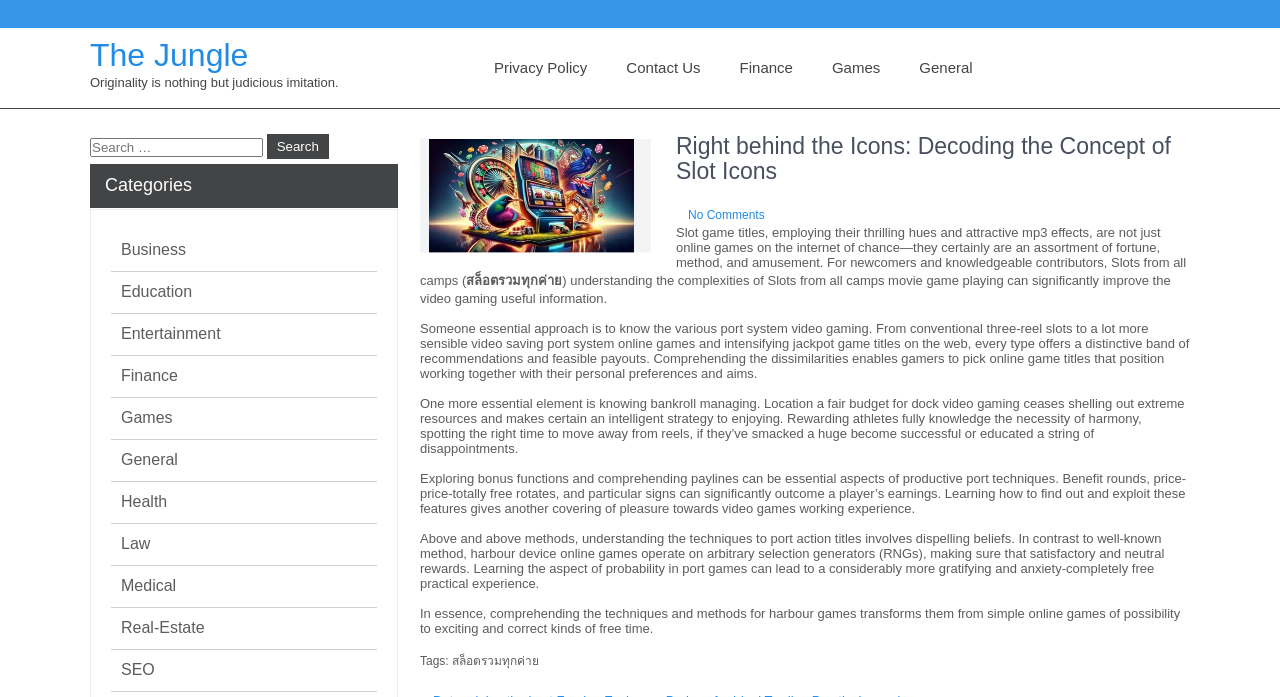Please specify the bounding box coordinates of the clickable section necessary to execute the following command: "Click on the 'Finance' category".

[0.095, 0.525, 0.139, 0.554]